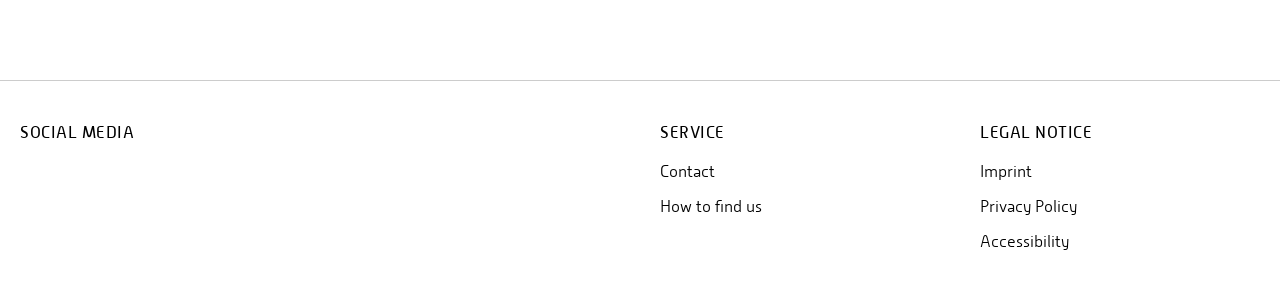How many links are under the 'SERVICE' heading?
Refer to the image and provide a one-word or short phrase answer.

2